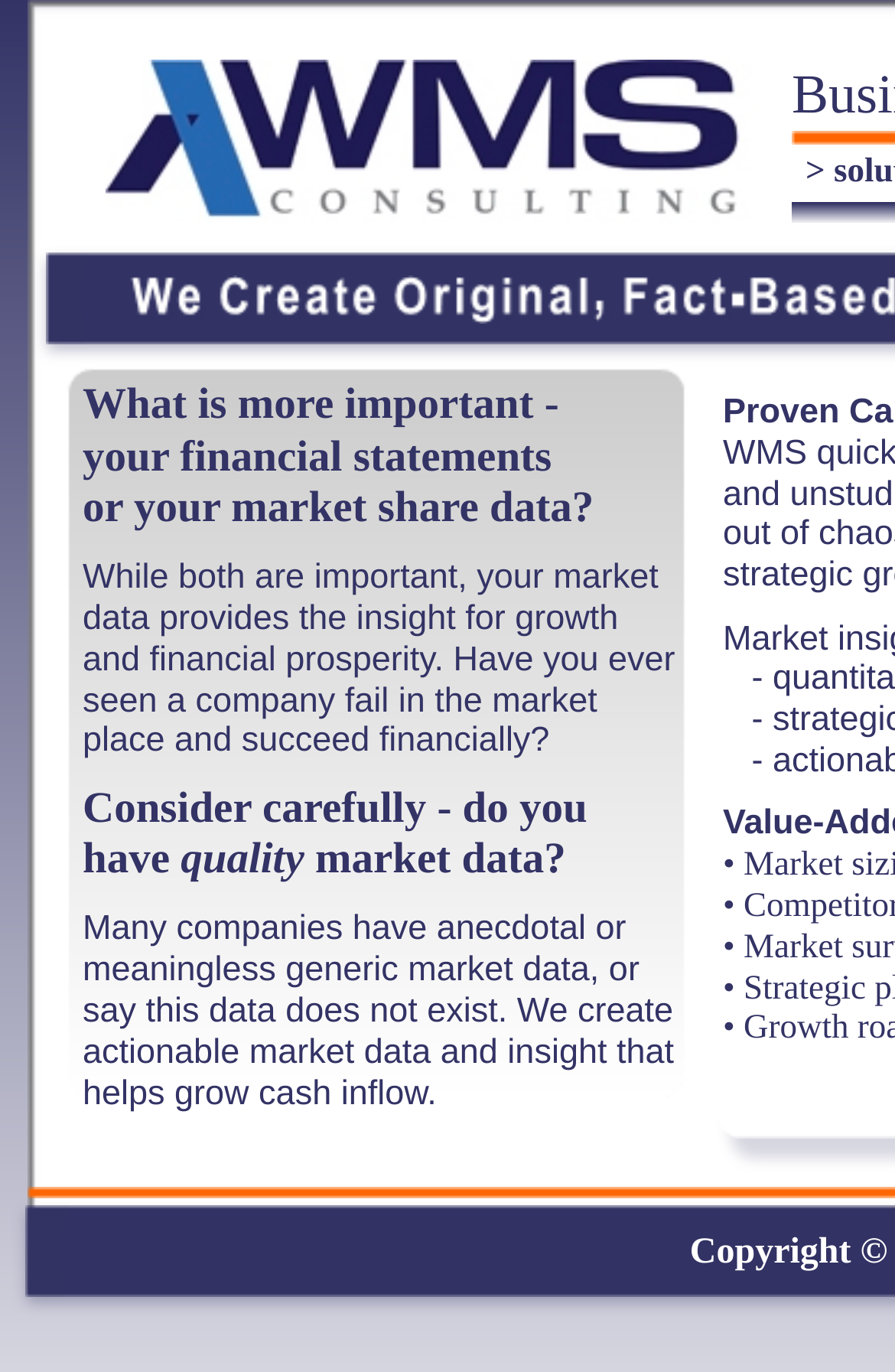Describe in detail what you see on the webpage.

The webpage is about WMS Consulting LLC, a business development expert that supports strategic growth initiatives. At the top of the page, there is a series of four short paragraphs of text, each positioned below the previous one. The first paragraph starts with the question "What is more important - your financial statements or your market share data?" and continues to discuss the importance of market data for growth and financial prosperity. The second paragraph asks the reader to consider whether they have quality market data. The third paragraph explains that many companies lack actionable market data, and WMS Consulting creates such data to help grow cash inflow.

To the right of the top paragraph, there is a link, which is positioned near the top of the page. The link is not labeled, but it is likely a call-to-action or a navigation element. Overall, the page has a simple layout with a focus on text, and the elements are arranged in a clear and readable manner.